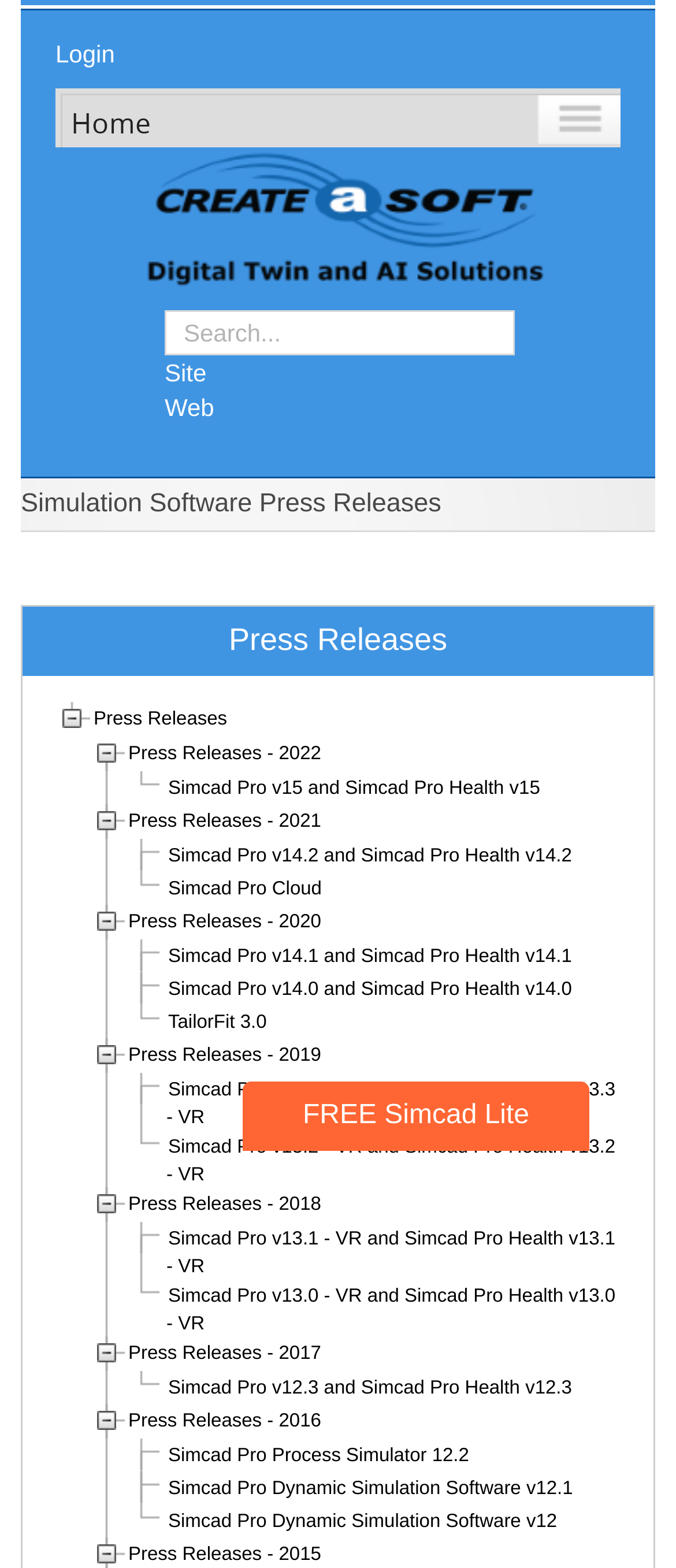Kindly respond to the following question with a single word or a brief phrase: 
What is the name of the free software?

Simcad Lite